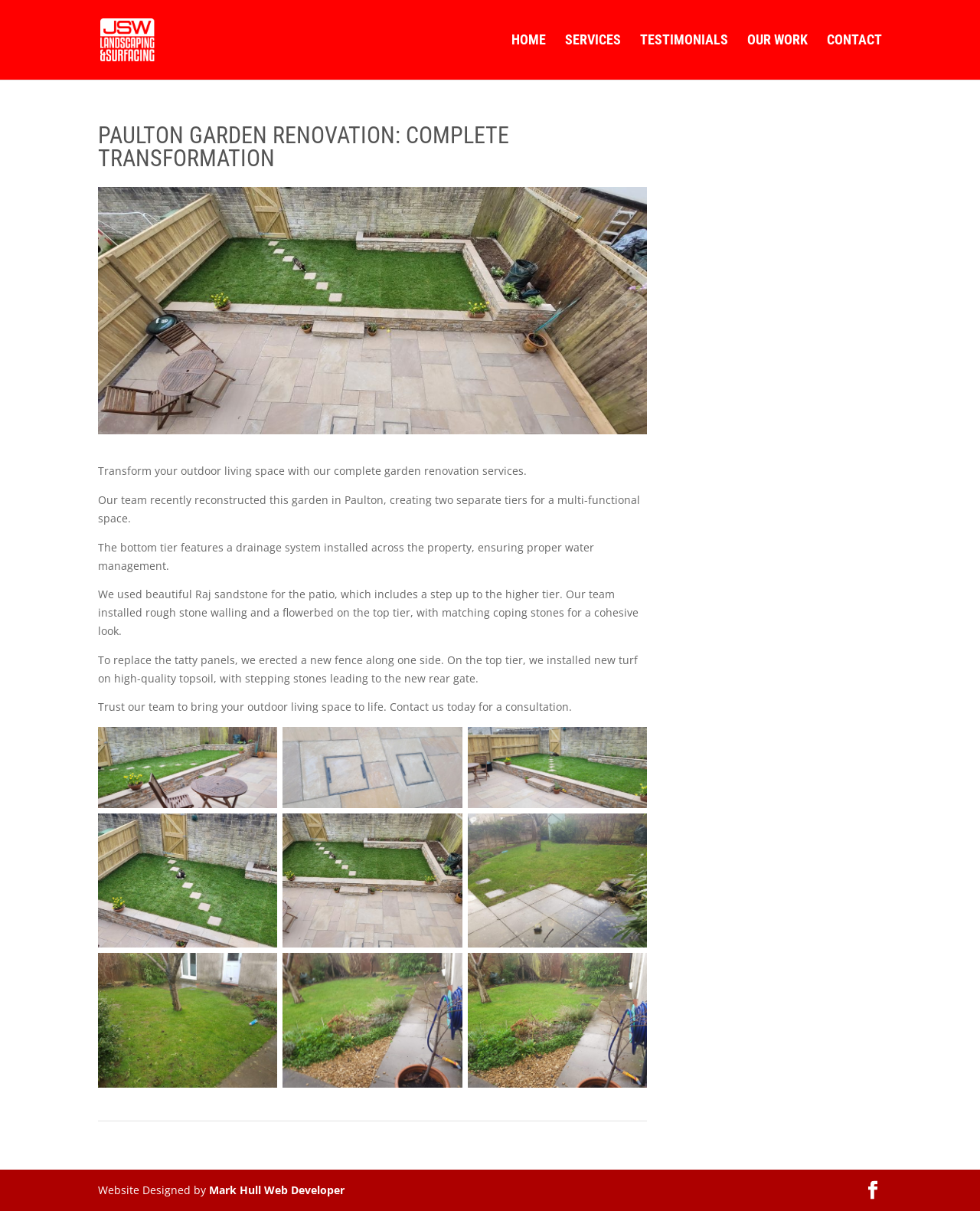Please provide the bounding box coordinates for the element that needs to be clicked to perform the following instruction: "View the 'SERVICES' page". The coordinates should be given as four float numbers between 0 and 1, i.e., [left, top, right, bottom].

[0.577, 0.028, 0.634, 0.066]